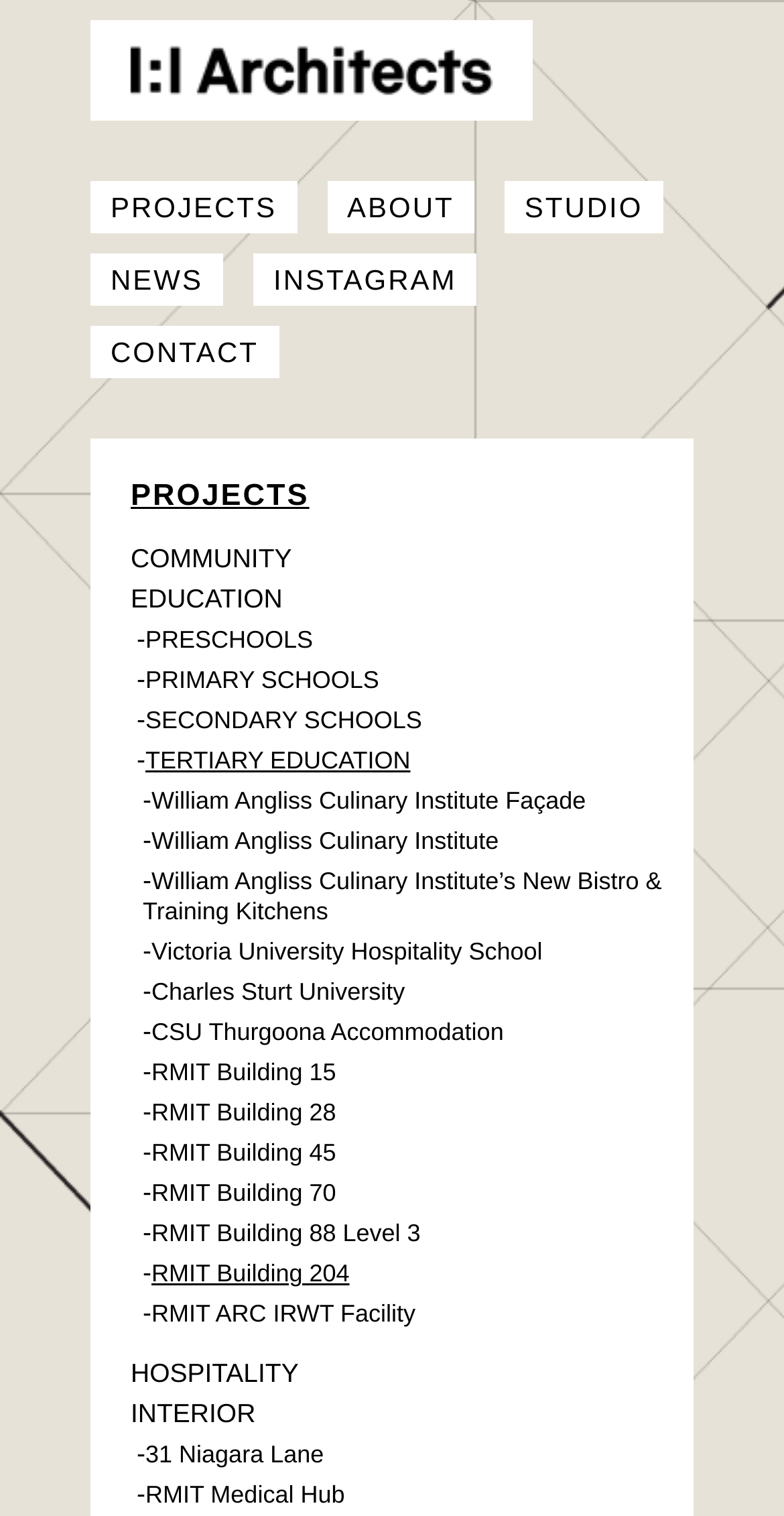Locate the bounding box coordinates of the area where you should click to accomplish the instruction: "view recent posts".

None